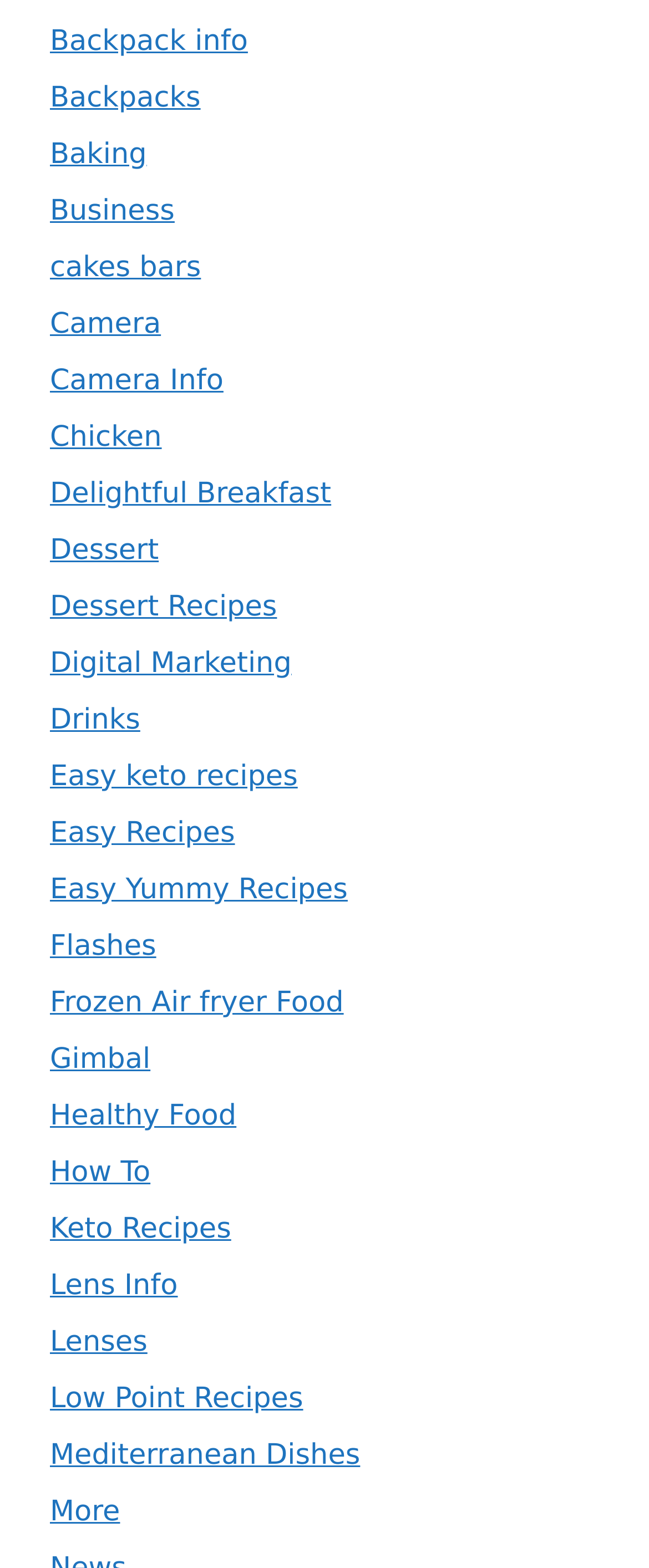Please identify the bounding box coordinates of the clickable region that I should interact with to perform the following instruction: "Learn about camera info". The coordinates should be expressed as four float numbers between 0 and 1, i.e., [left, top, right, bottom].

[0.077, 0.232, 0.344, 0.253]